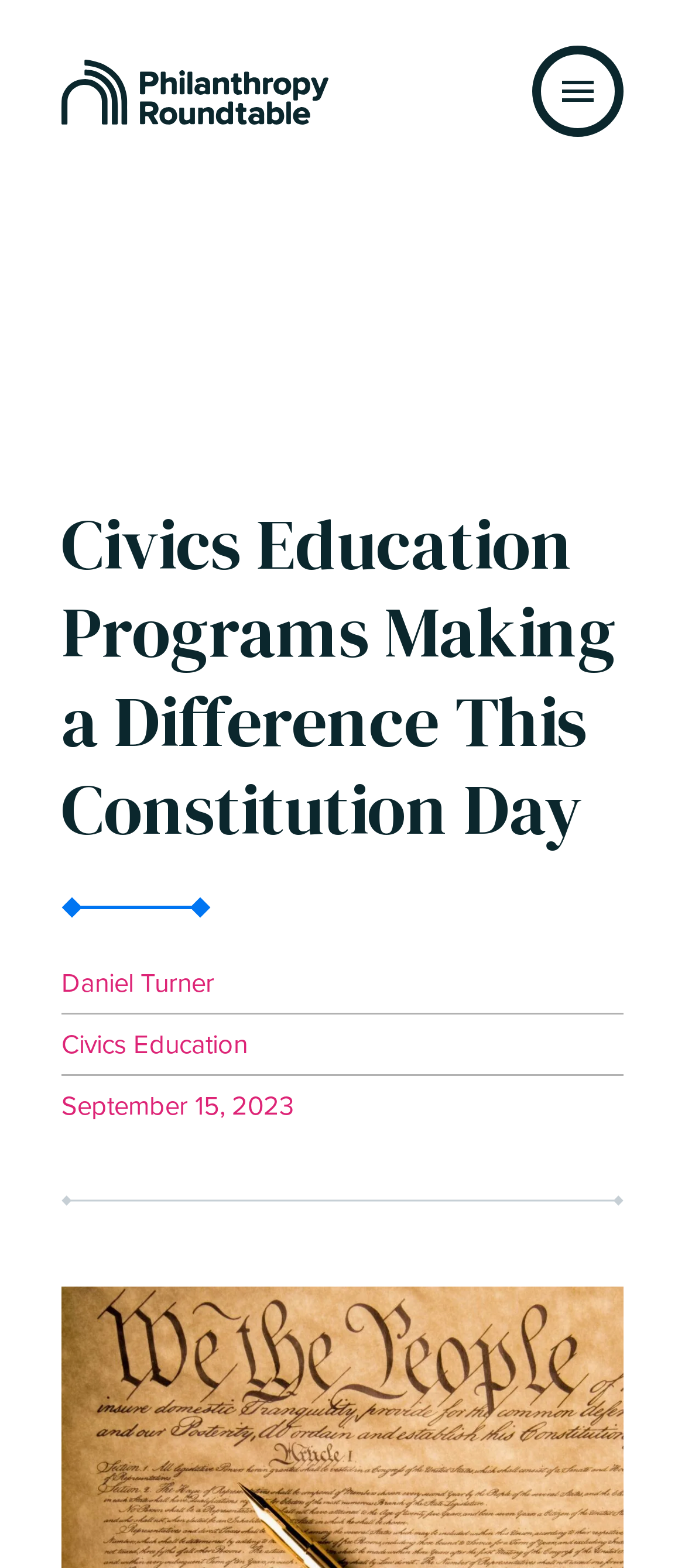What is the image on the top right corner?
Please look at the screenshot and answer in one word or a short phrase.

Menu icon